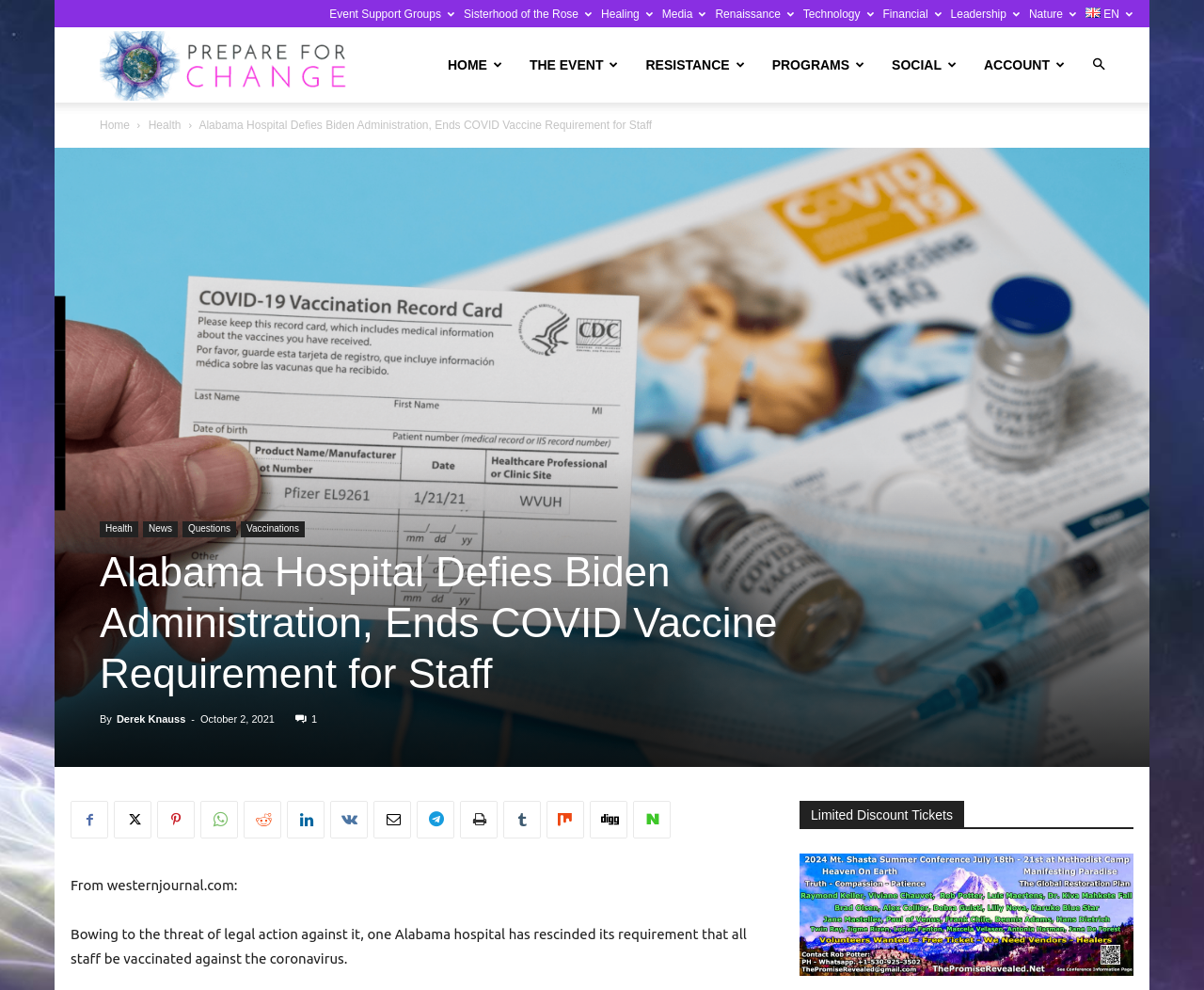Locate the bounding box coordinates of the segment that needs to be clicked to meet this instruction: "Click on the logo".

[0.083, 0.028, 0.296, 0.105]